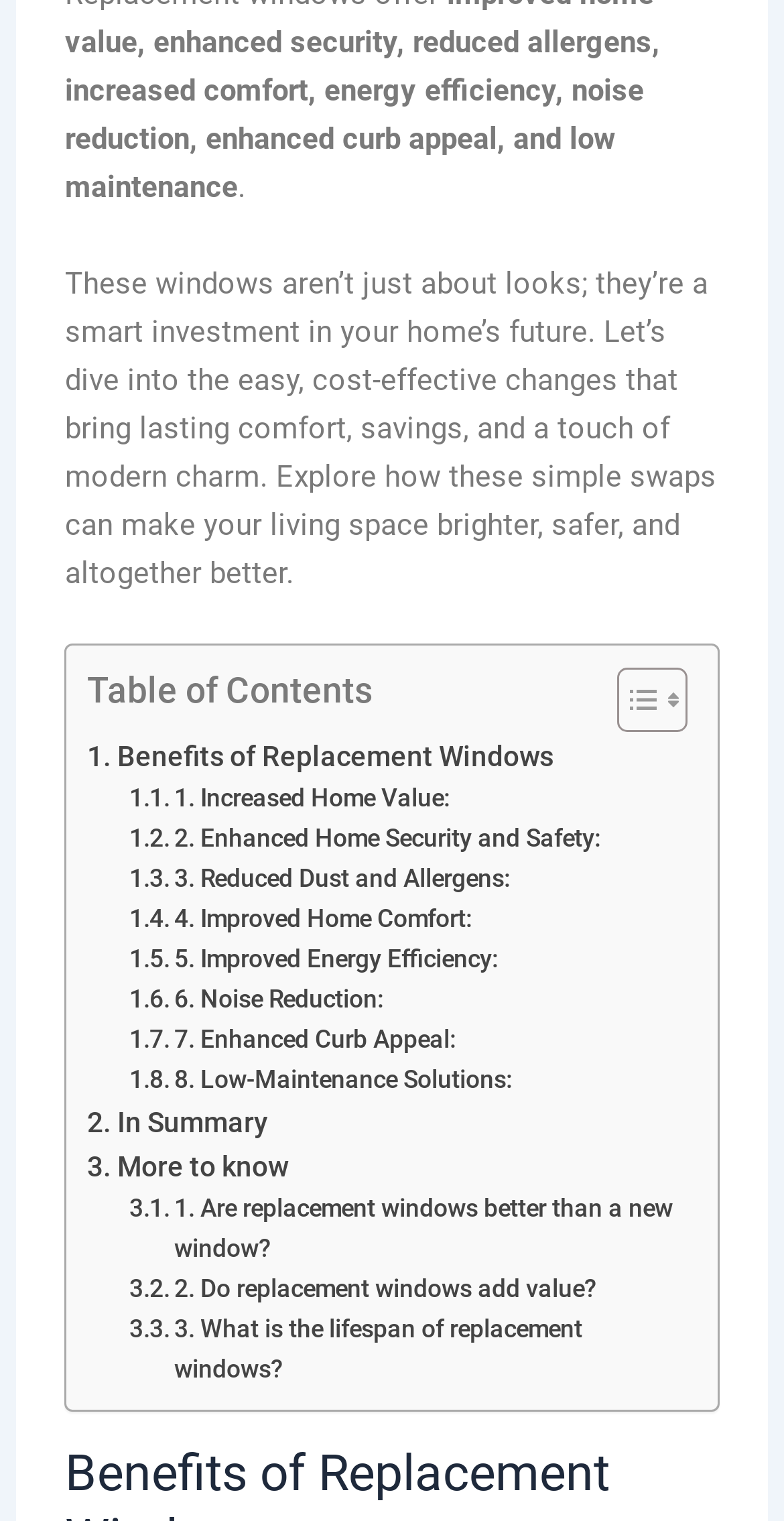Please identify the coordinates of the bounding box that should be clicked to fulfill this instruction: "Toggle Table of Content".

[0.748, 0.438, 0.863, 0.483]